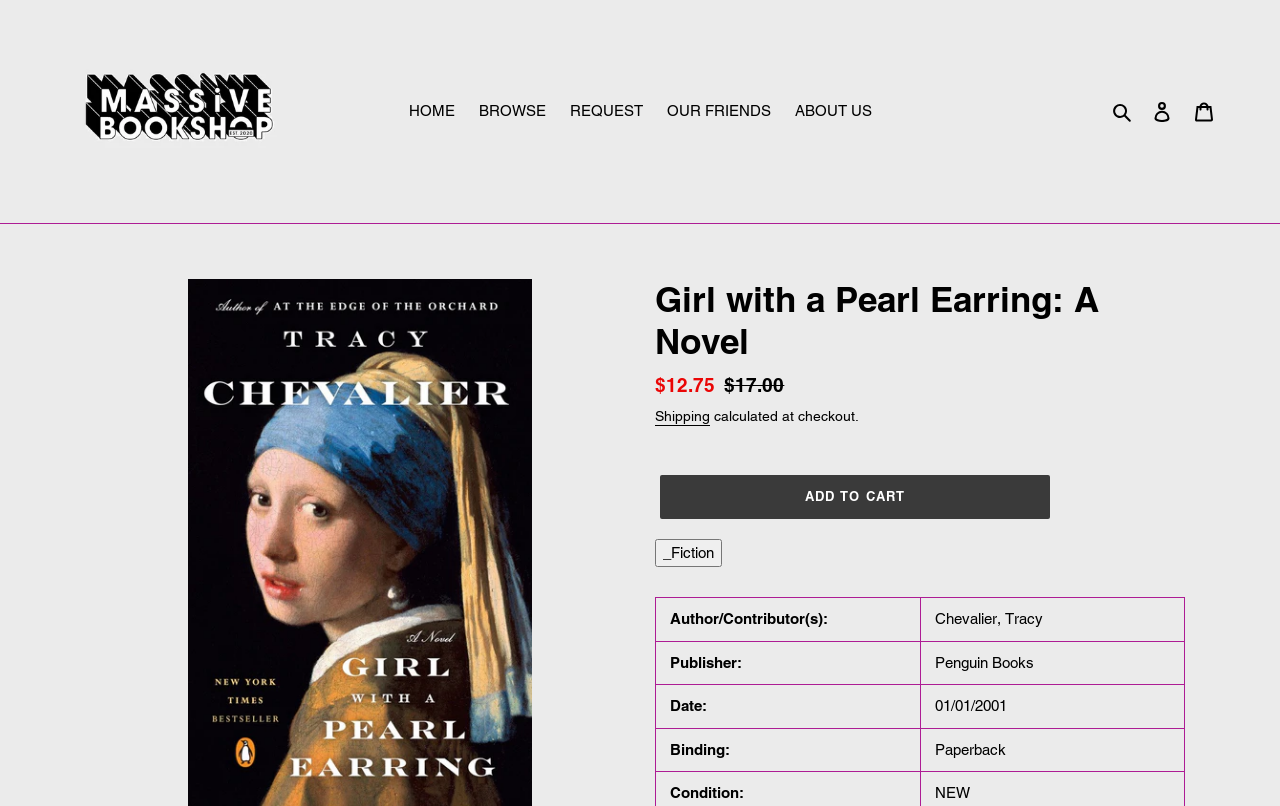What is the publisher of the book?
Please give a detailed and elaborate answer to the question based on the image.

The publisher of the book can be found in the grid cell section, where it says 'Publisher:' followed by the publisher's name 'Penguin Books'.